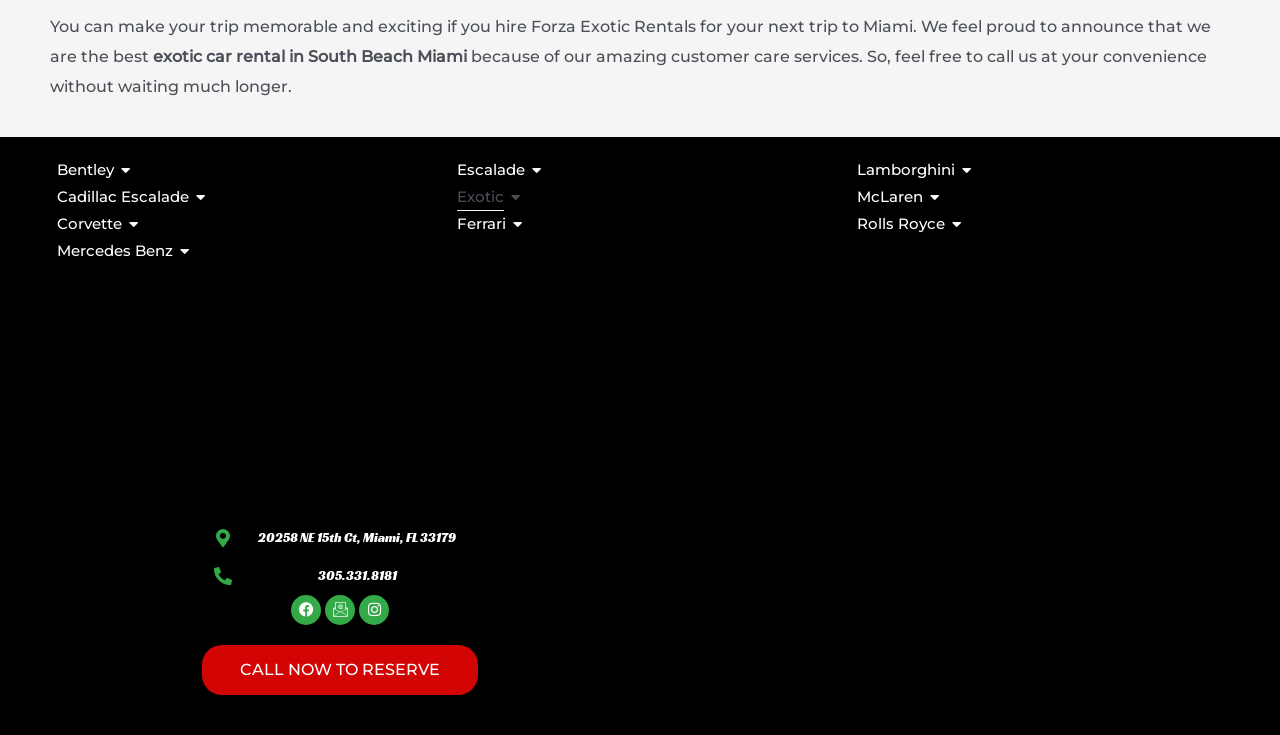Determine the bounding box coordinates of the element's region needed to click to follow the instruction: "Visit Facebook page". Provide these coordinates as four float numbers between 0 and 1, formatted as [left, top, right, bottom].

[0.227, 0.809, 0.251, 0.85]